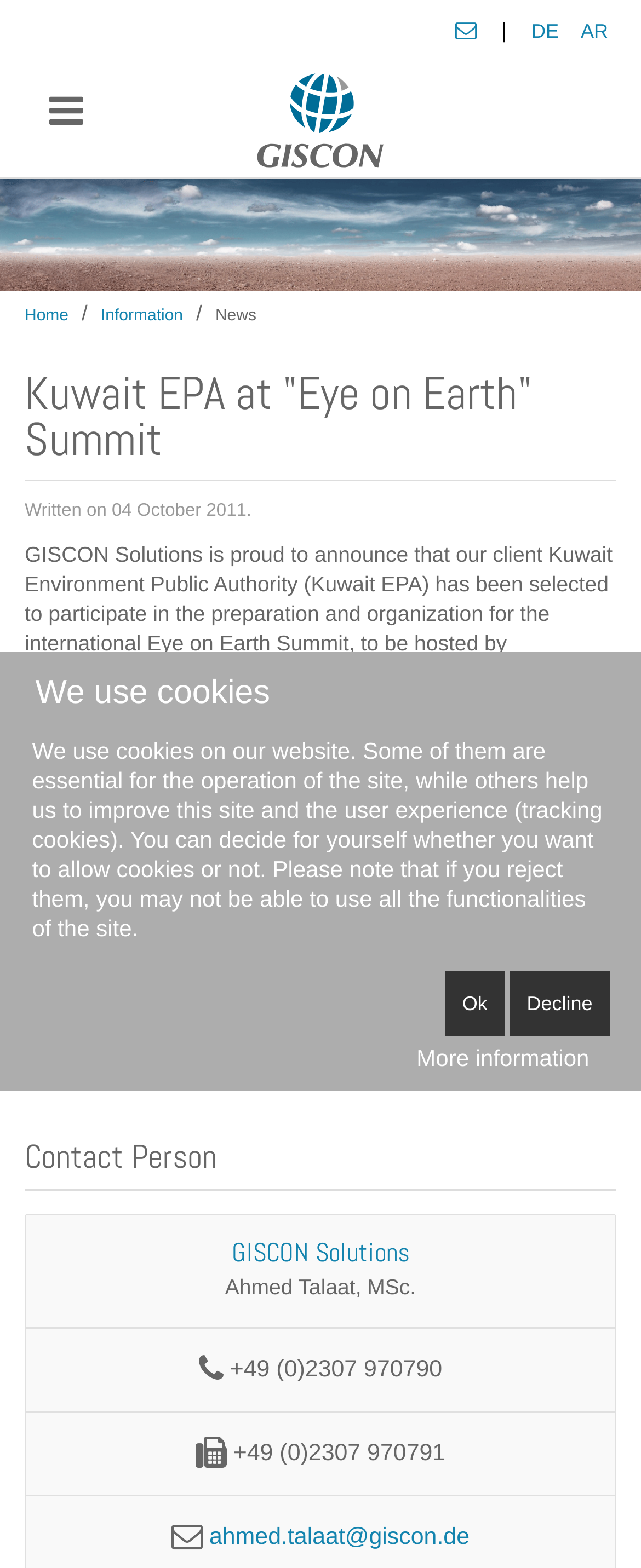Could you specify the bounding box coordinates for the clickable section to complete the following instruction: "Go to Home"?

[0.038, 0.195, 0.107, 0.21]